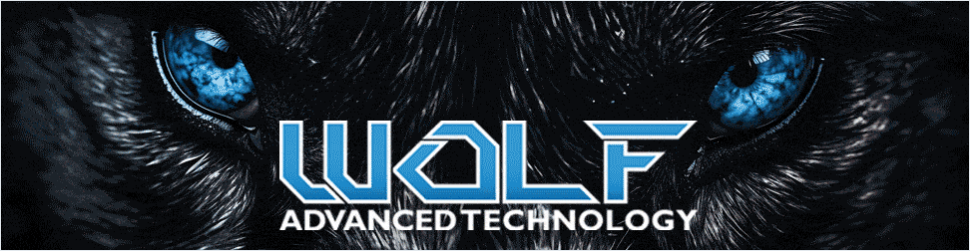What is the gaze of the wolf in the image?
Craft a detailed and extensive response to the question.

The caption describes the wolf's gaze as intense, which is evoked by its piercing blue eyes, creating a sense of power and focus in the overall design.